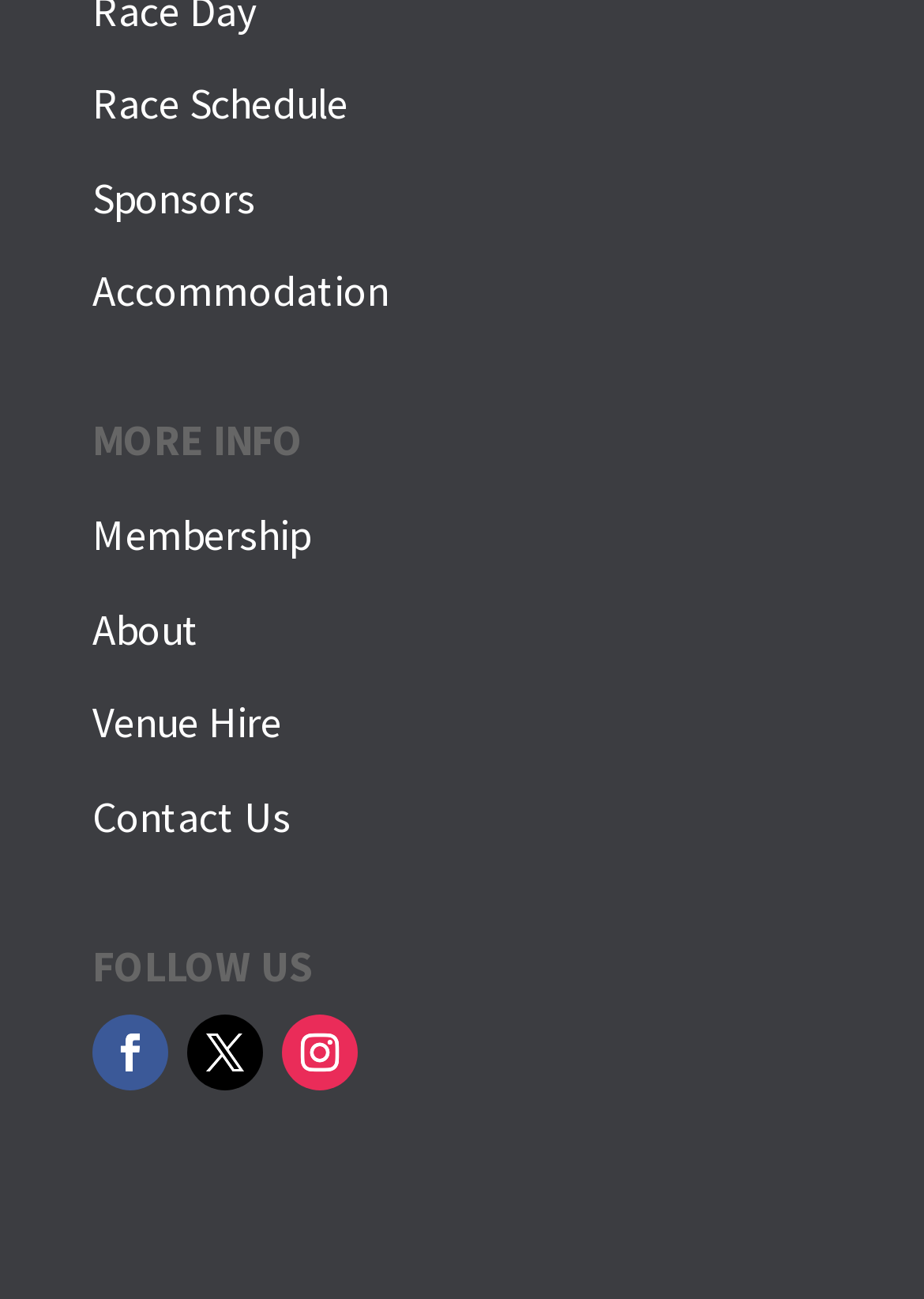What is the first link on the webpage?
Using the image, answer in one word or phrase.

Race Schedule